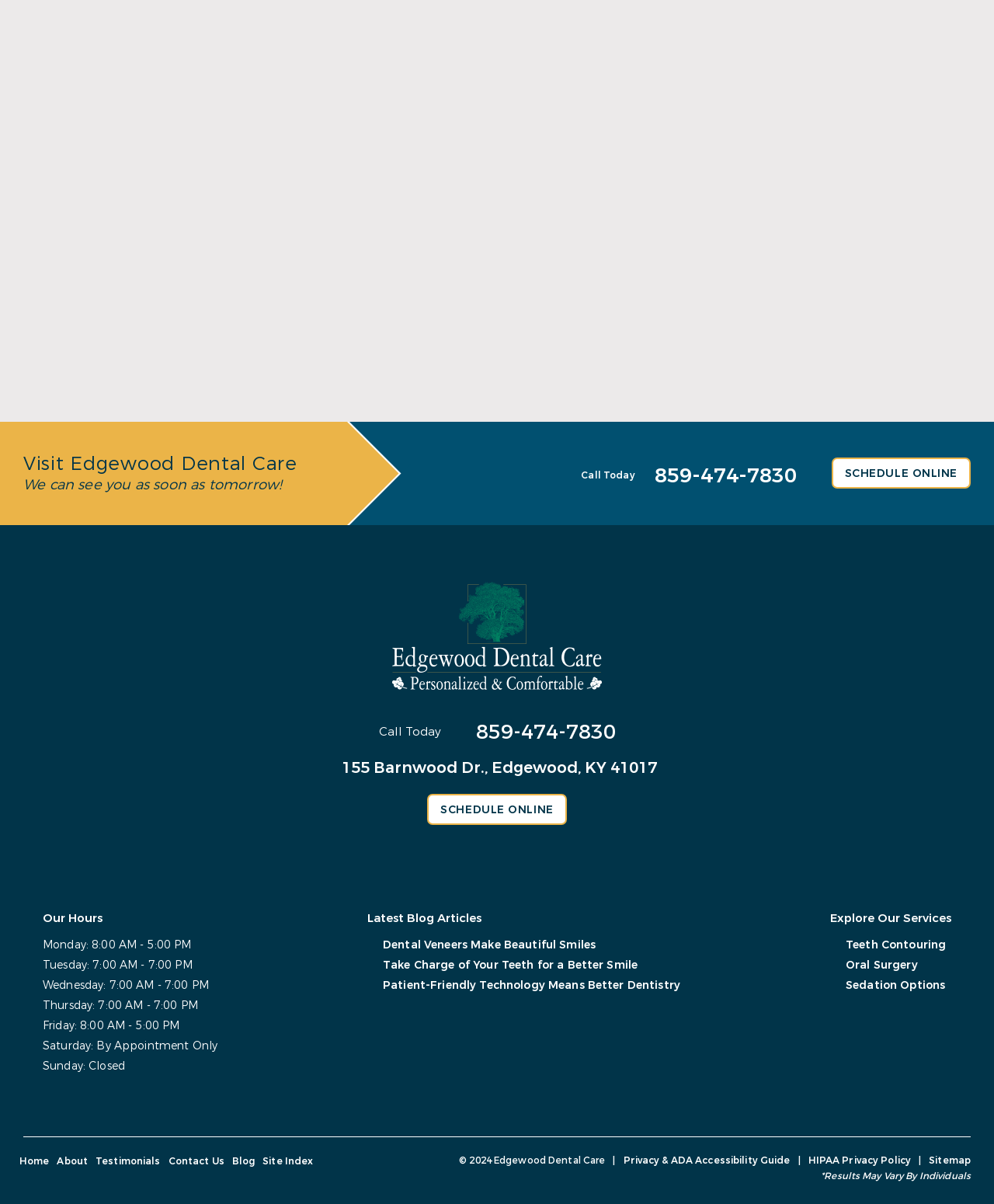Refer to the screenshot and answer the following question in detail:
What is the title of the blog section?

I found the title of the blog section by looking at the StaticText element with the text 'THE LATEST FROM THE BLOG' at the top of the webpage.